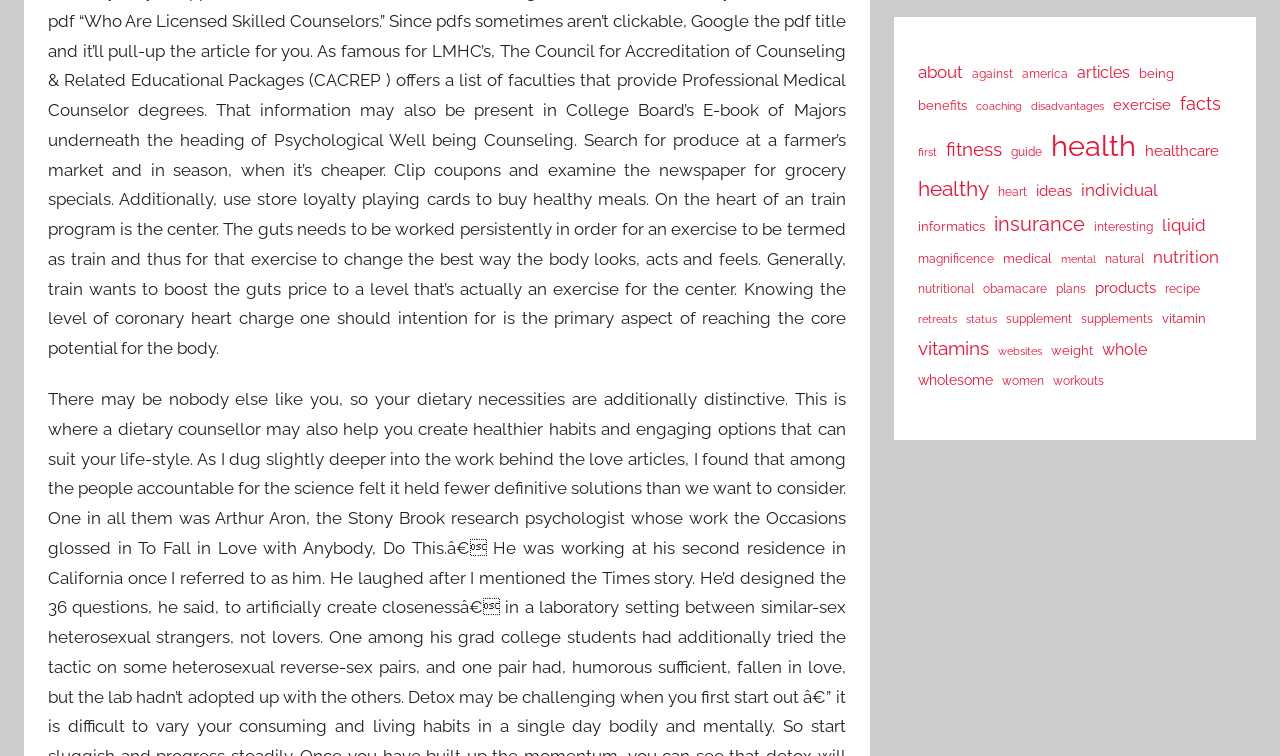Determine the bounding box coordinates for the clickable element to execute this instruction: "read 'nutrition' facts". Provide the coordinates as four float numbers between 0 and 1, i.e., [left, top, right, bottom].

[0.9, 0.32, 0.952, 0.36]